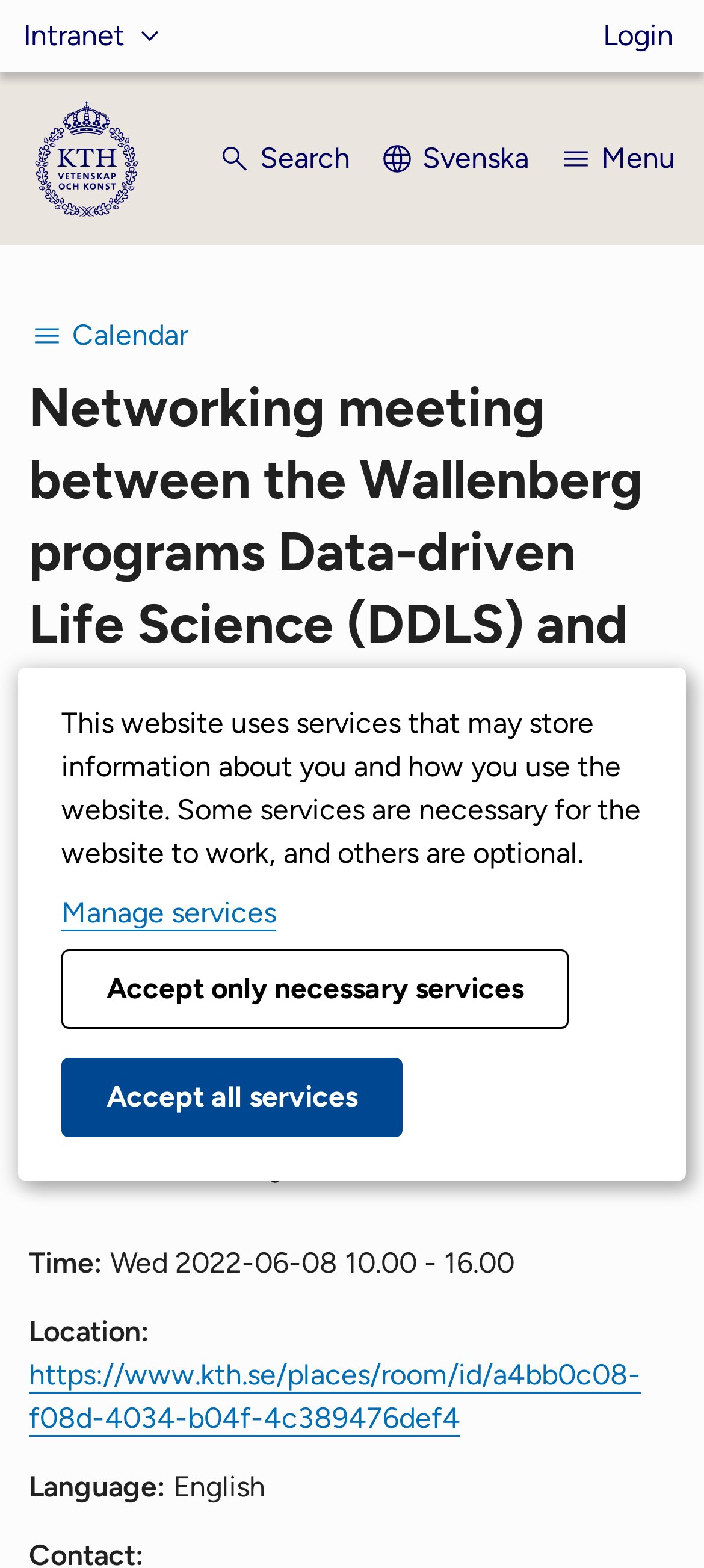Based on the image, please respond to the question with as much detail as possible:
Is the meeting open to the public?

The webpage does not provide explicit information about whether the meeting is open to the public or not. It only provides details about the meeting, such as time, location, and purpose, but does not mention any restrictions or requirements for attendance.